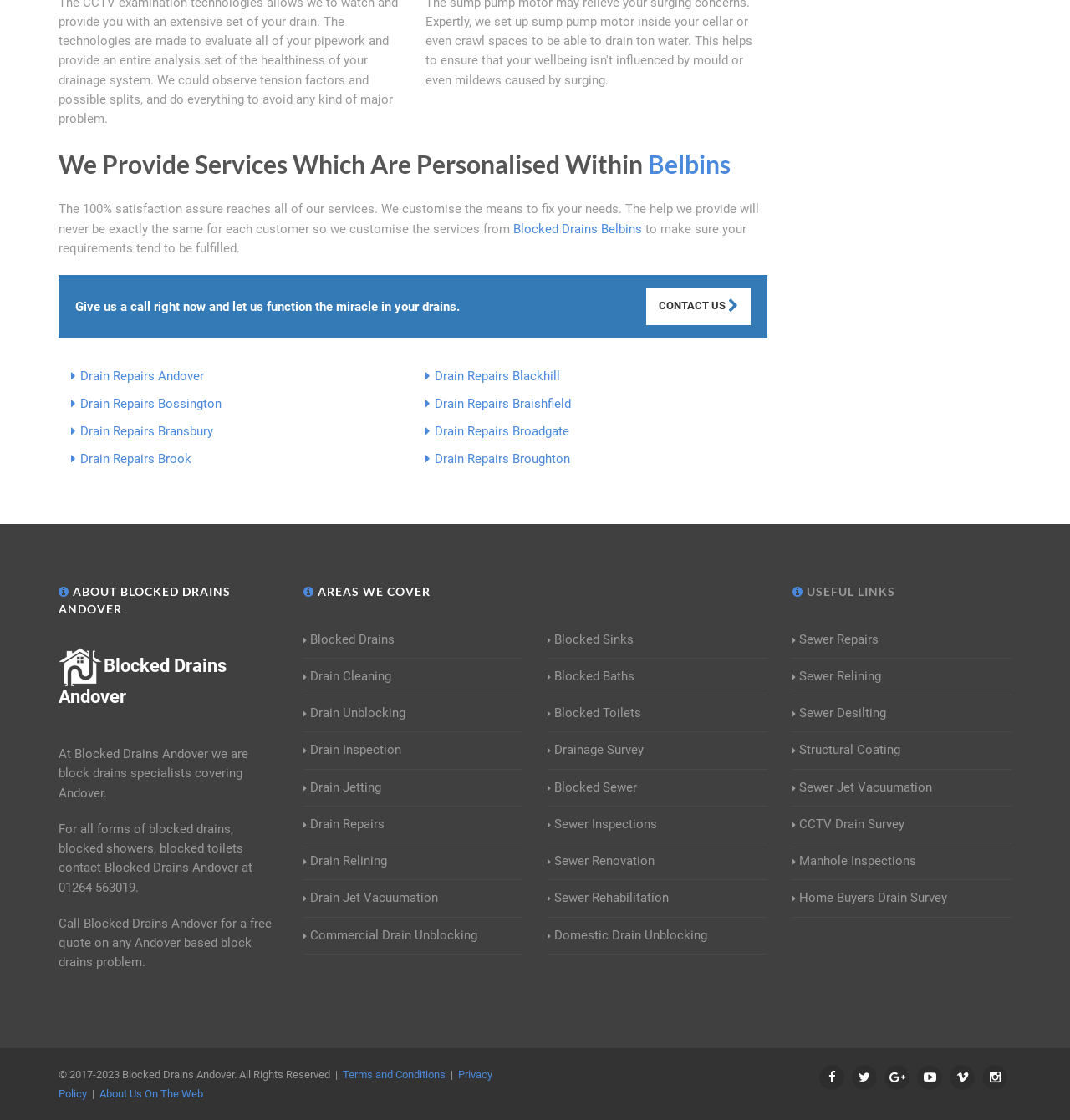Find the bounding box coordinates of the element to click in order to complete the given instruction: "Click the 'CONTACT US' link."

[0.604, 0.257, 0.701, 0.29]